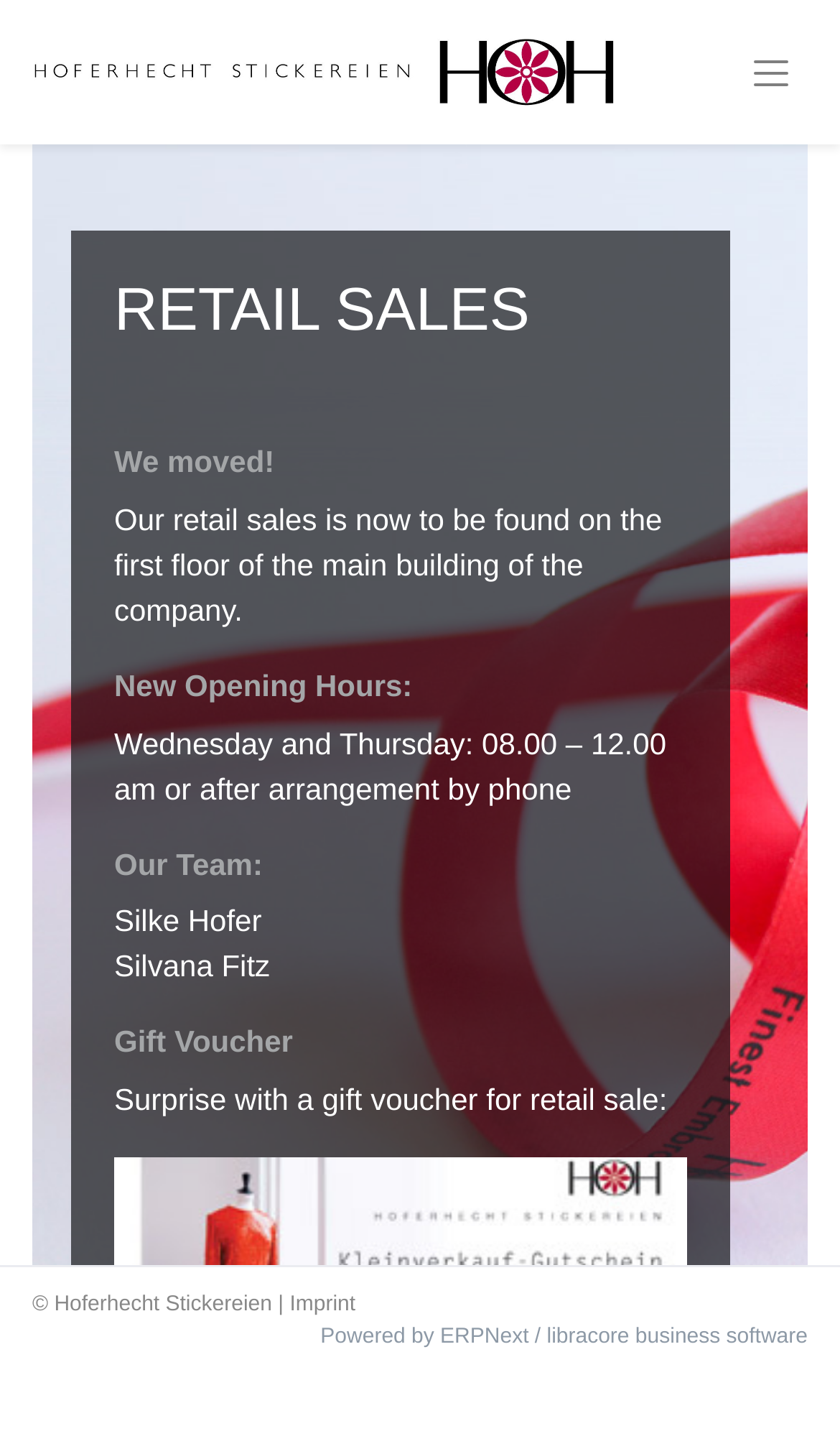Please determine the bounding box coordinates, formatted as (top-left x, top-left y, bottom-right x, bottom-right y), with all values as floating point numbers between 0 and 1. Identify the bounding box of the region described as: Imprint

[0.345, 0.904, 0.423, 0.921]